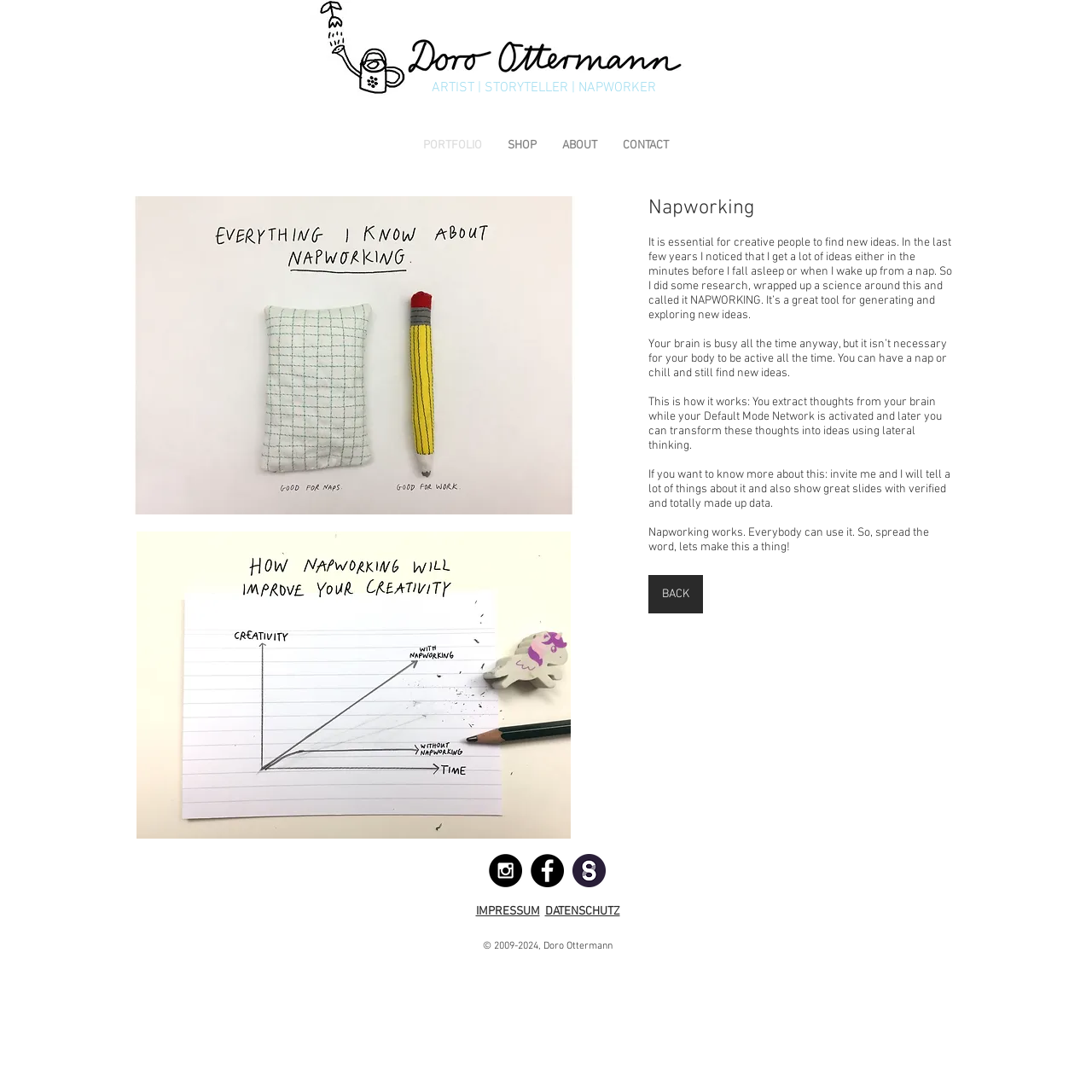Please find the bounding box coordinates for the clickable element needed to perform this instruction: "Click the PORTFOLIO link".

[0.376, 0.12, 0.453, 0.146]